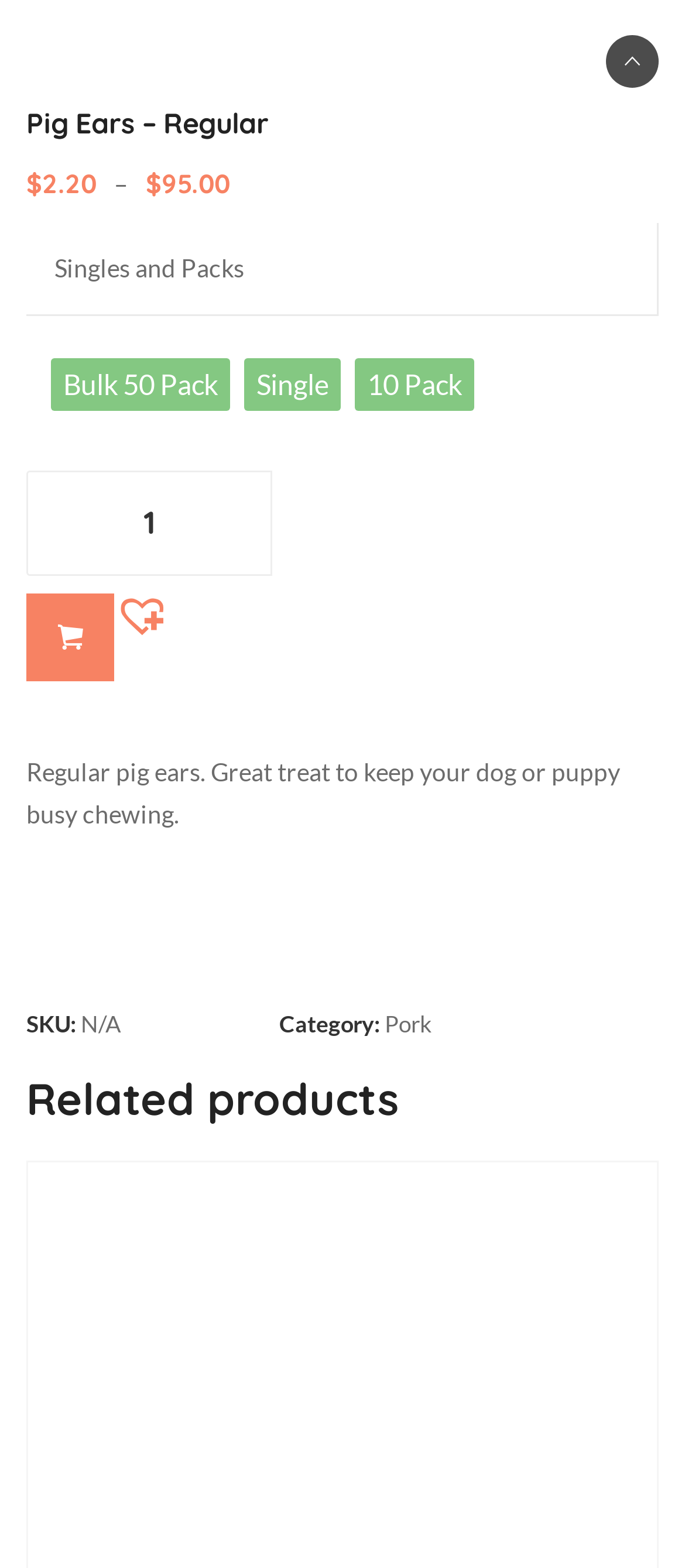From the image, can you give a detailed response to the question below:
What is the category of the Pig Ears - Regular product?

The category of the Pig Ears - Regular product can be found in the link element with the text 'Pork' which is located below the StaticText element with the text 'Category:'.